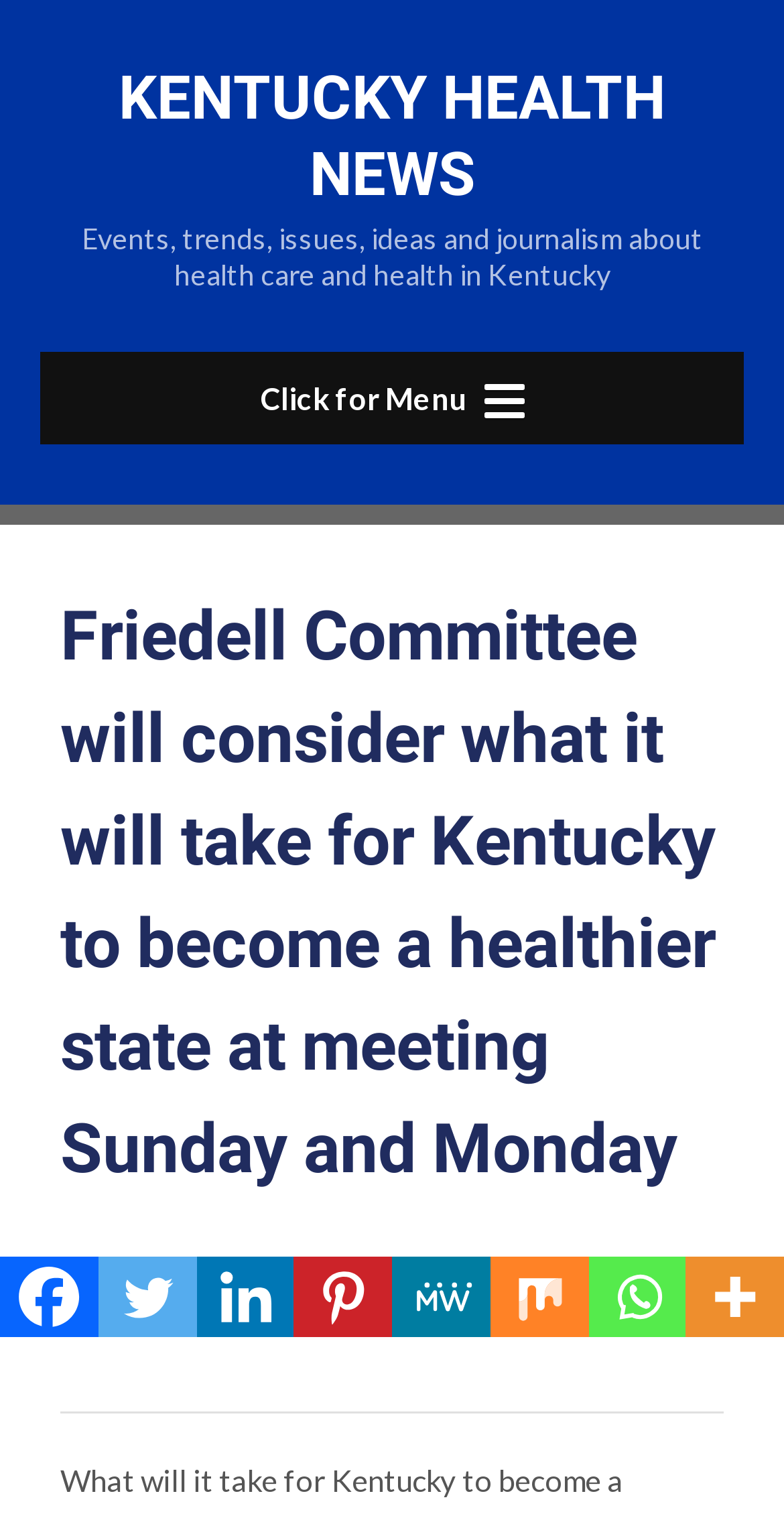Extract the bounding box coordinates for the UI element described as: "Wix.com".

None